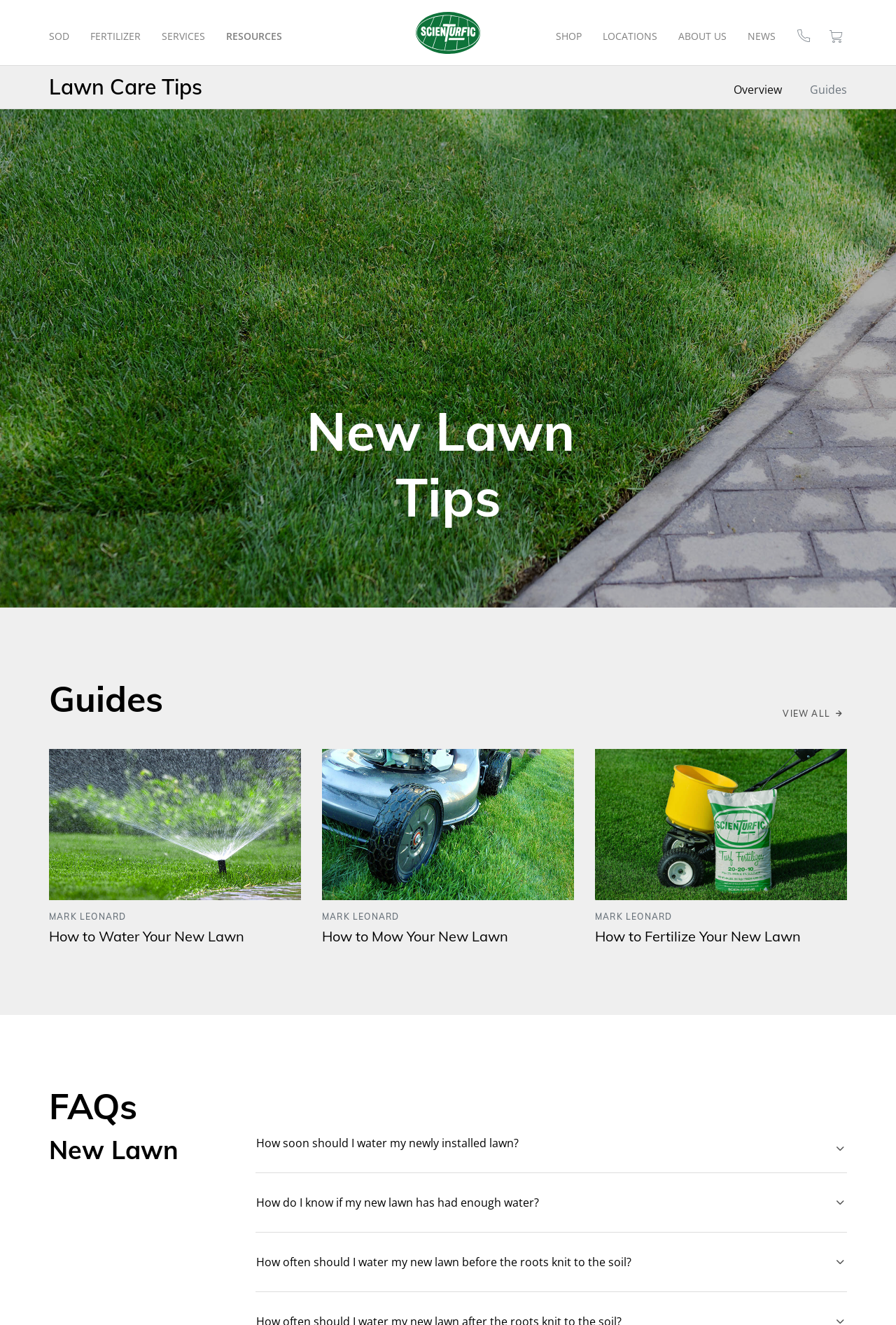What is the main topic of this webpage?
Based on the image, respond with a single word or phrase.

Lawn Care Tips